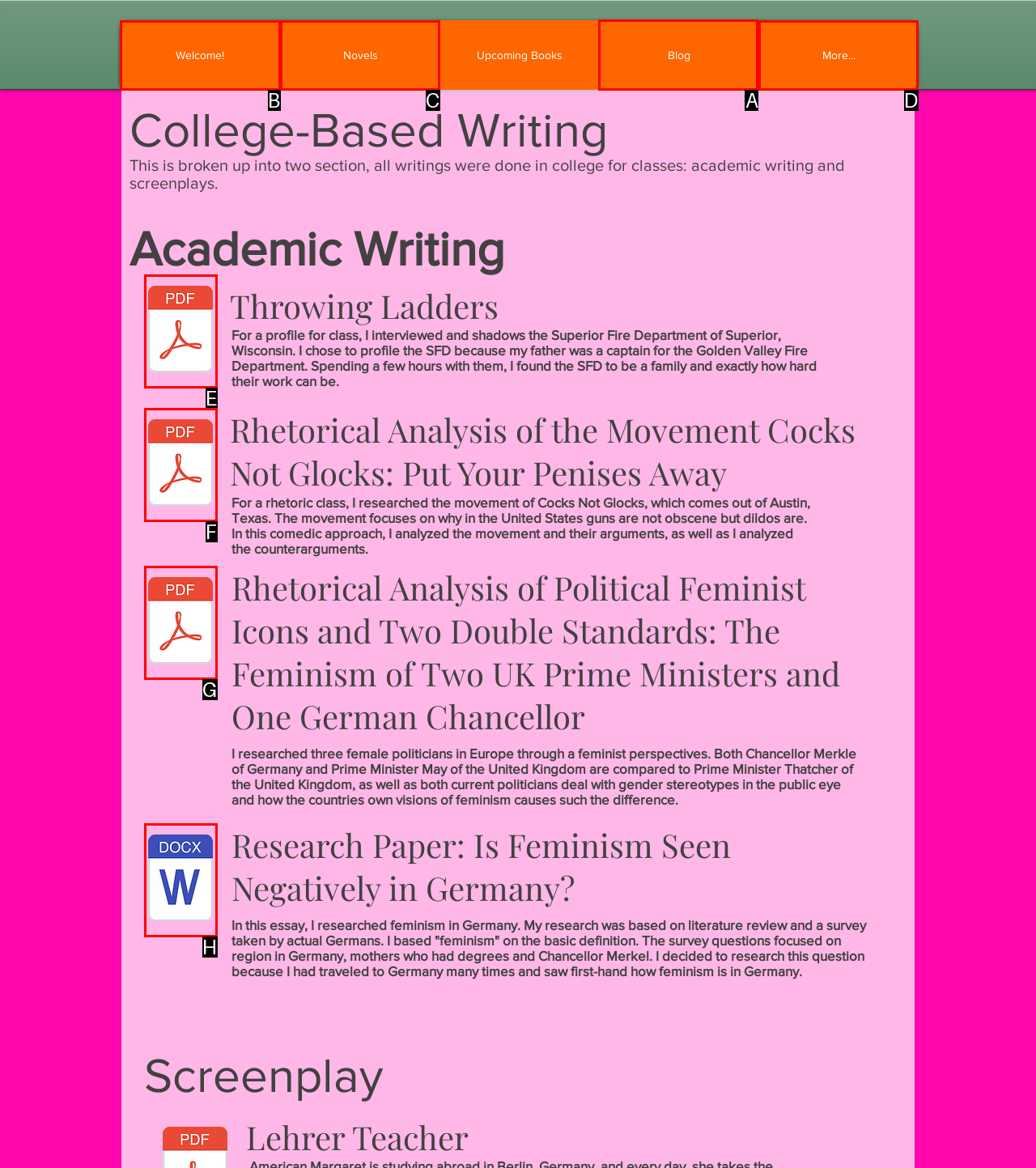Which HTML element should be clicked to complete the task: Explore the 'Blog' page? Answer with the letter of the corresponding option.

A